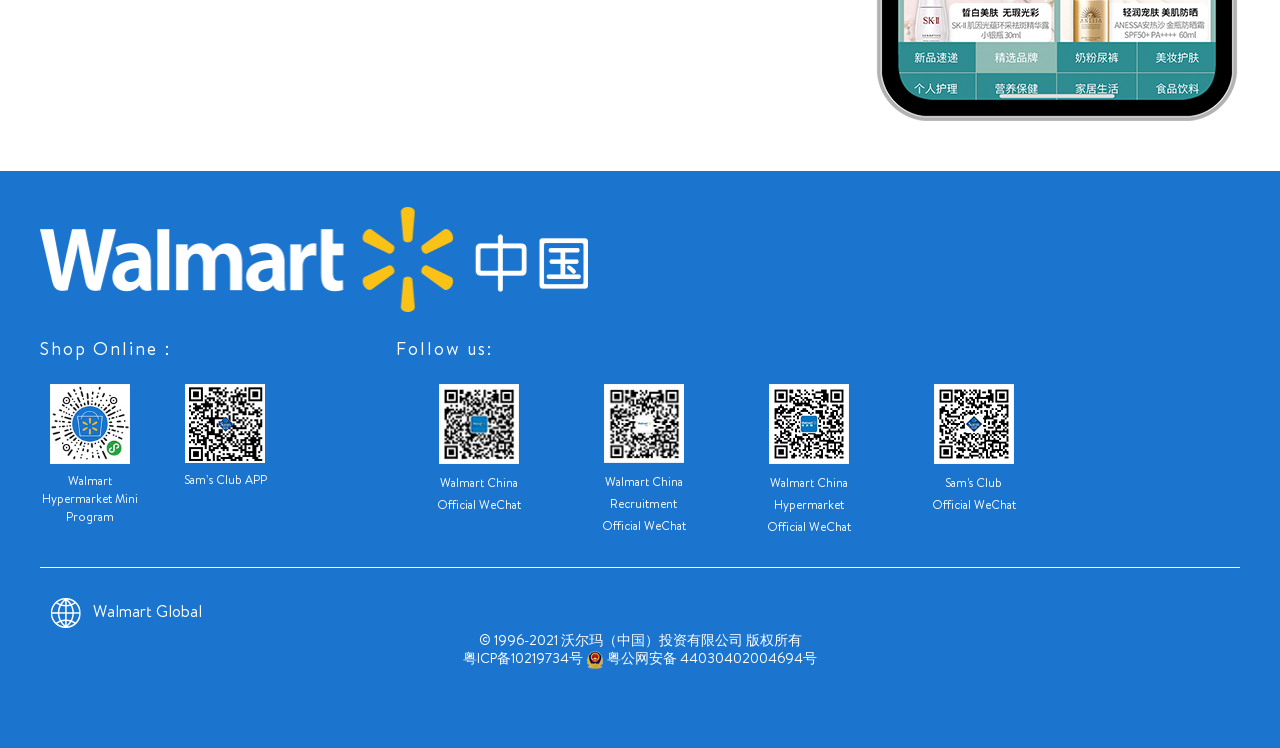Please answer the following query using a single word or phrase: 
What is the name of the company mentioned?

Walmart China